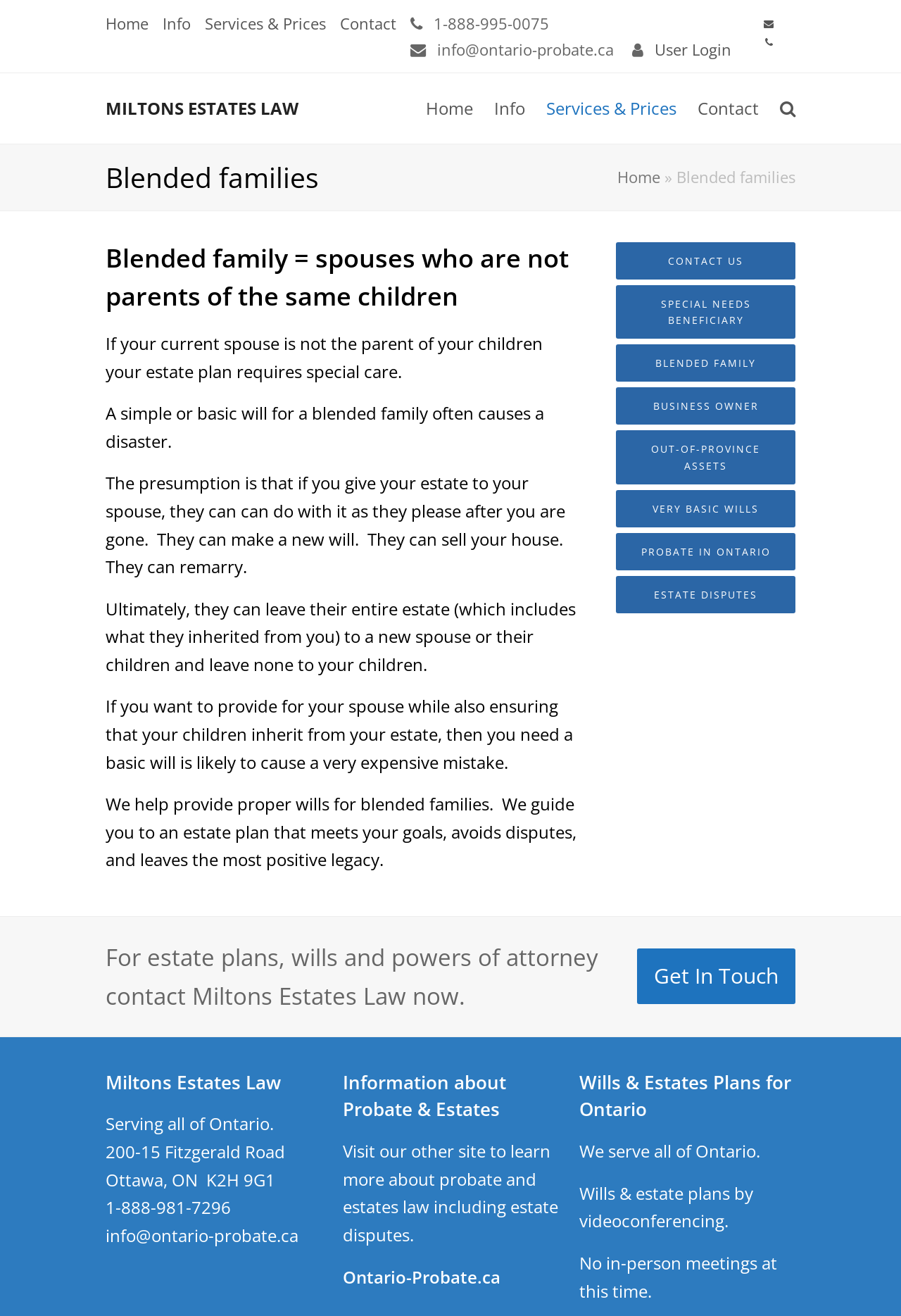Analyze the image and give a detailed response to the question:
What is the purpose of the law firm?

The purpose of the law firm can be inferred from the content of the webpage, which discusses estate plans, wills, and powers of attorney, and provides information on how to contact the firm for these services.